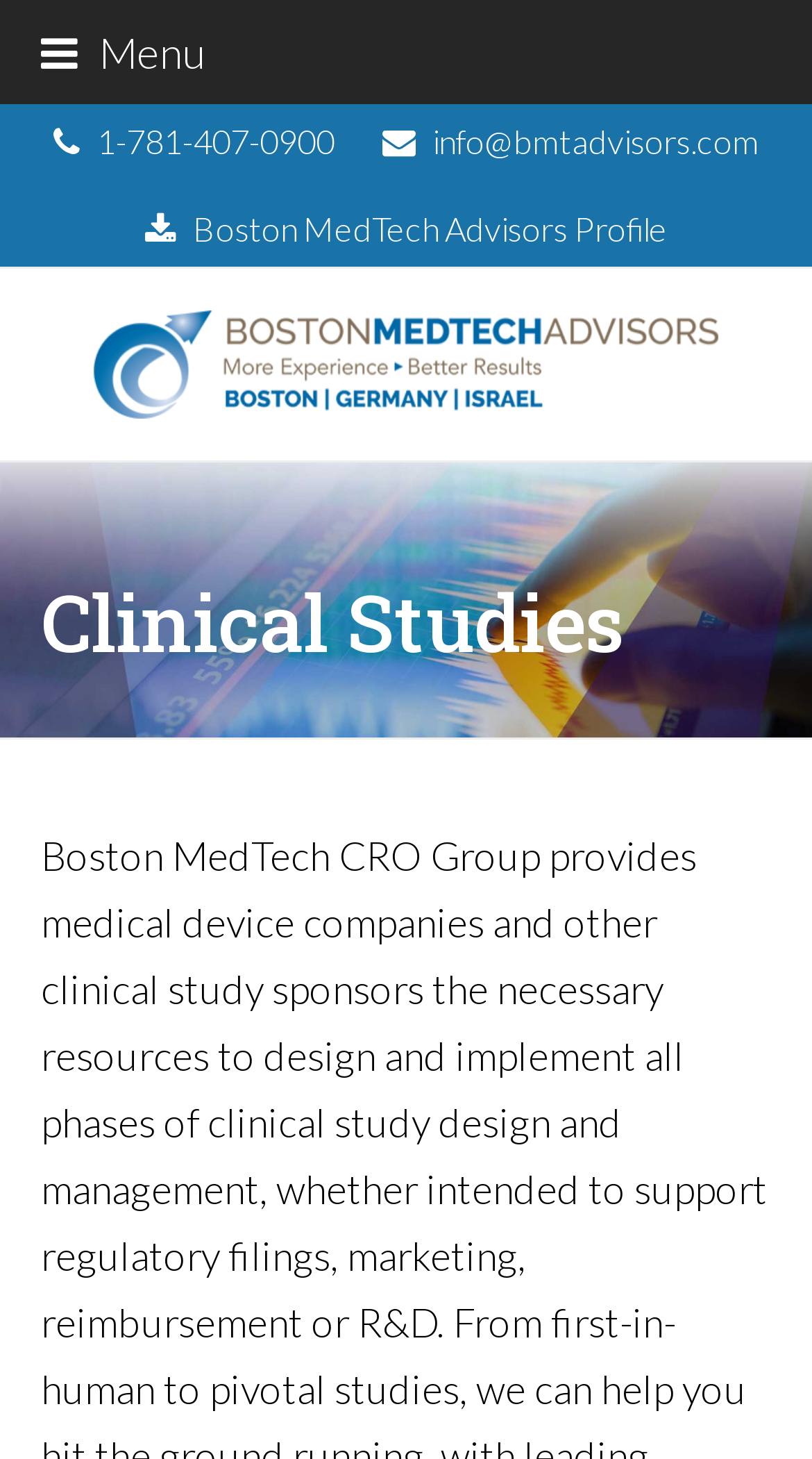Refer to the screenshot and answer the following question in detail:
What is the phone number to contact?

I found the phone number by looking at the links on the top of the webpage, and one of them is a phone number in the format of 1-XXX-XXX-XXXX, which is a common format for phone numbers in the US.